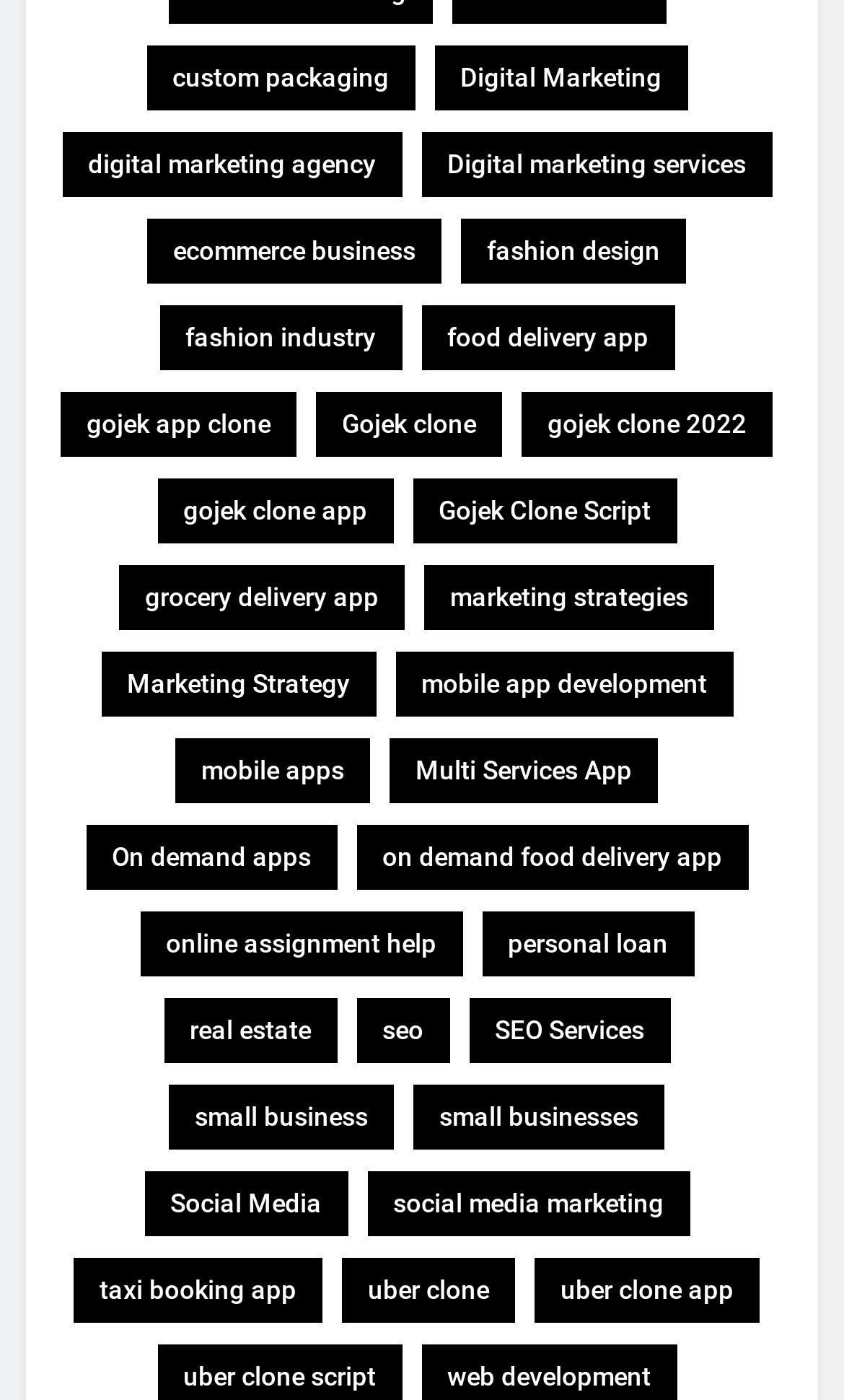Determine the bounding box coordinates for the UI element described. Format the coordinates as (top-left x, top-left y, bottom-right x, bottom-right y) and ensure all values are between 0 and 1. Element description: alt="campus safety information and resources"

None